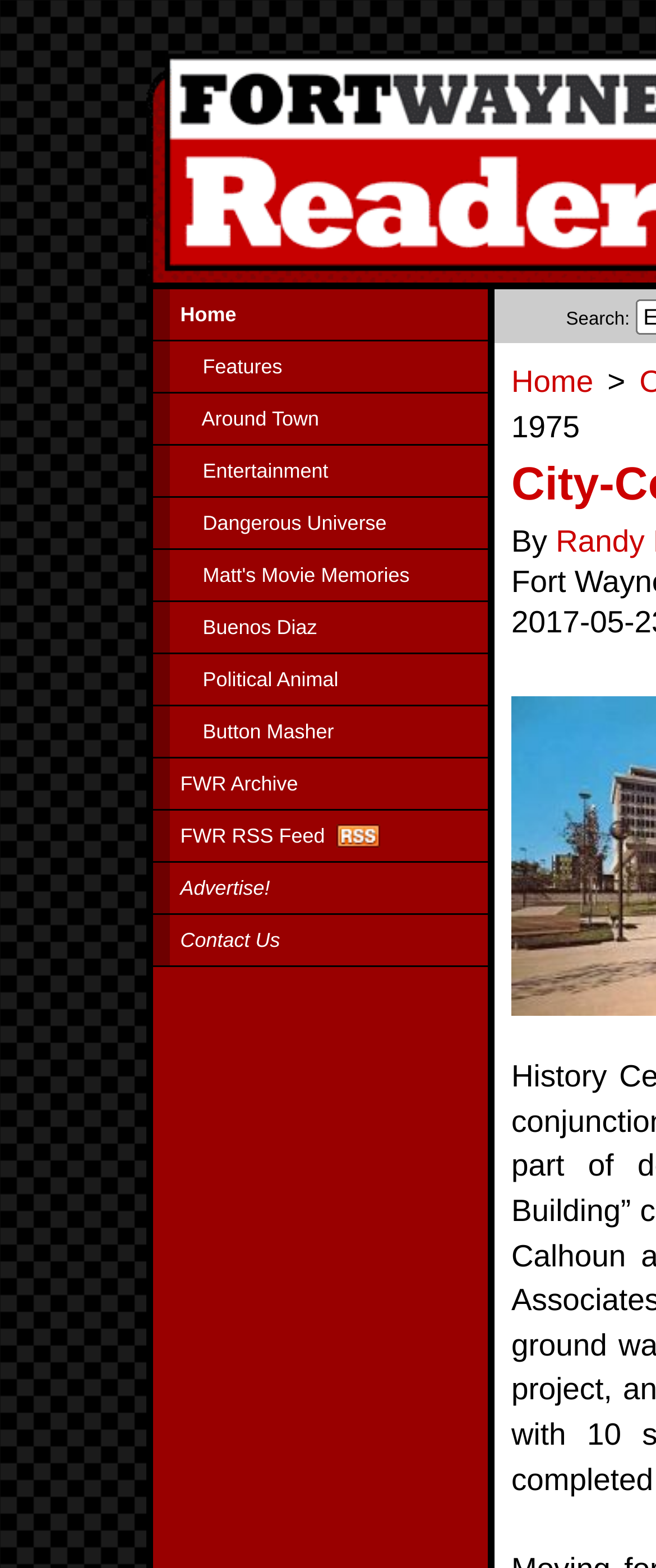Determine the bounding box coordinates of the clickable element to achieve the following action: 'subscribe to rss feed'. Provide the coordinates as four float values between 0 and 1, formatted as [left, top, right, bottom].

[0.232, 0.517, 0.744, 0.549]